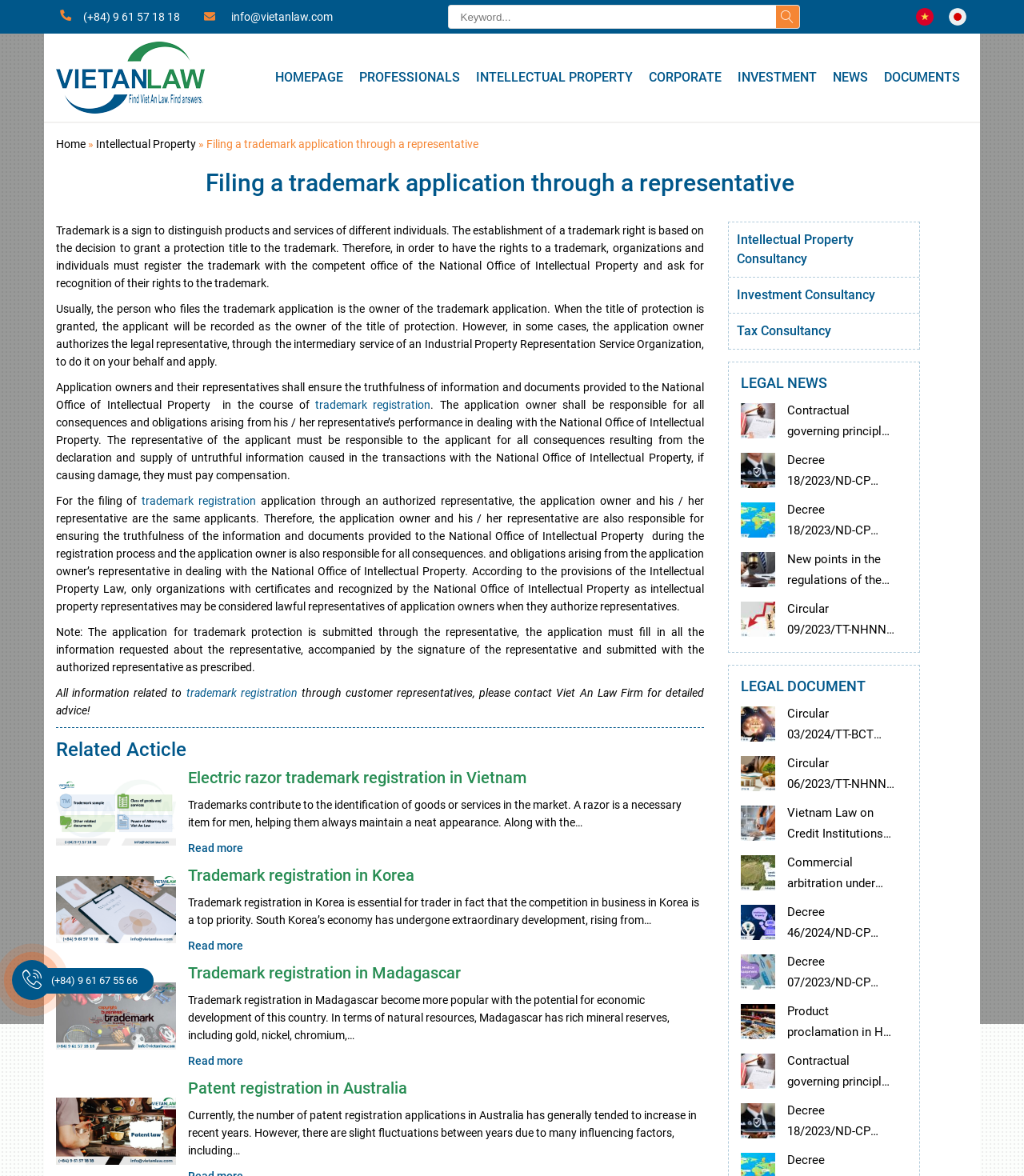Identify the webpage's primary heading and generate its text.

Filing a trademark application through a representative